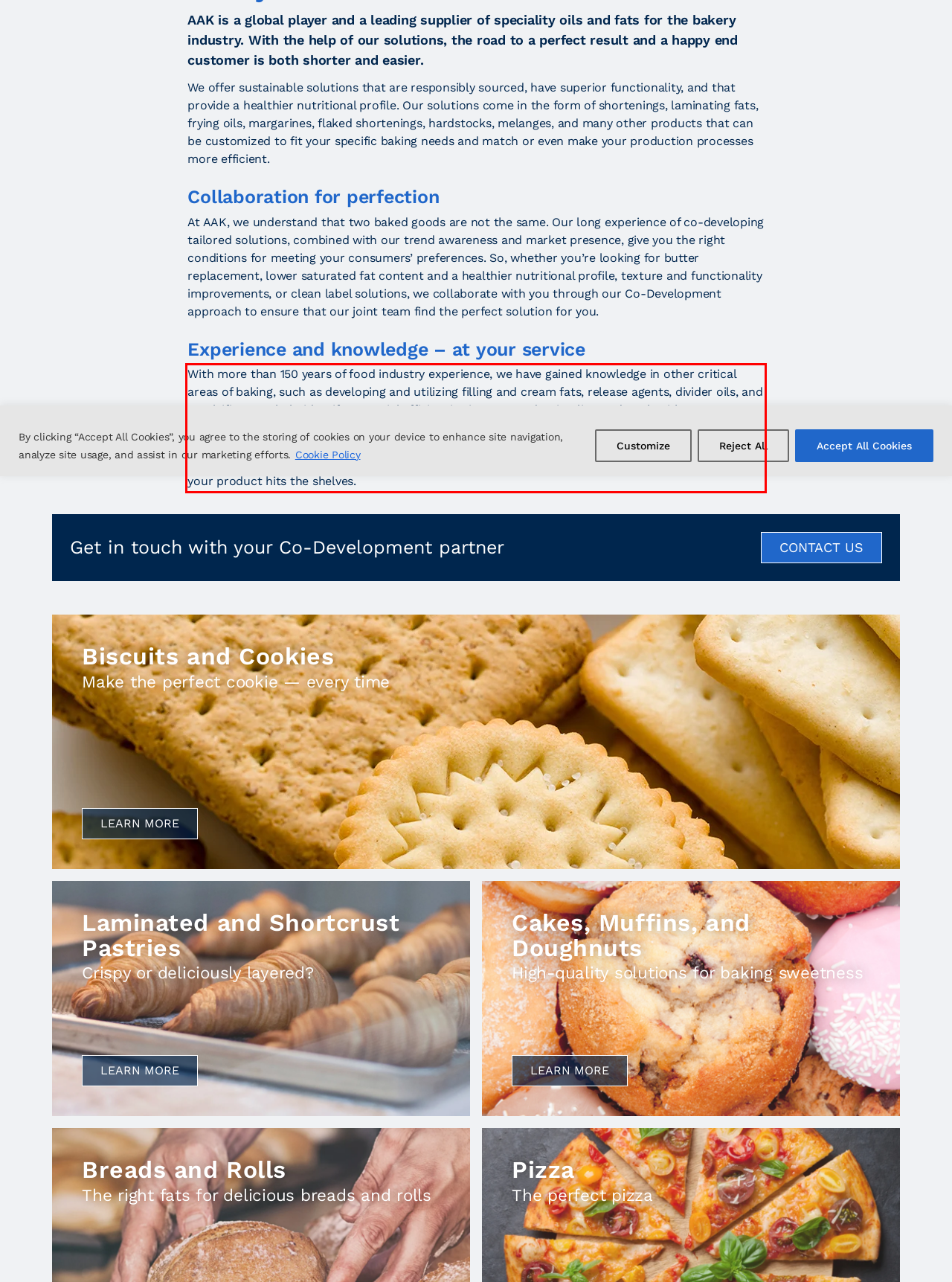Please examine the webpage screenshot containing a red bounding box and use OCR to recognize and output the text inside the red bounding box.

With more than 150 years of food industry experience, we have gained knowledge in other critical areas of baking, such as developing and utilizing filling and cream fats, release agents, divider oils, and emulsifiers. We help identify potential efficiencies in your production line and work with you to ensure your baked good can be made perfectly, every time. We collaborate with you from pilot testing through full-scale production, ensuring product support and shortening time to market. Our market knowledge will help guide the success of your product launch, and we will support you long after your product hits the shelves.